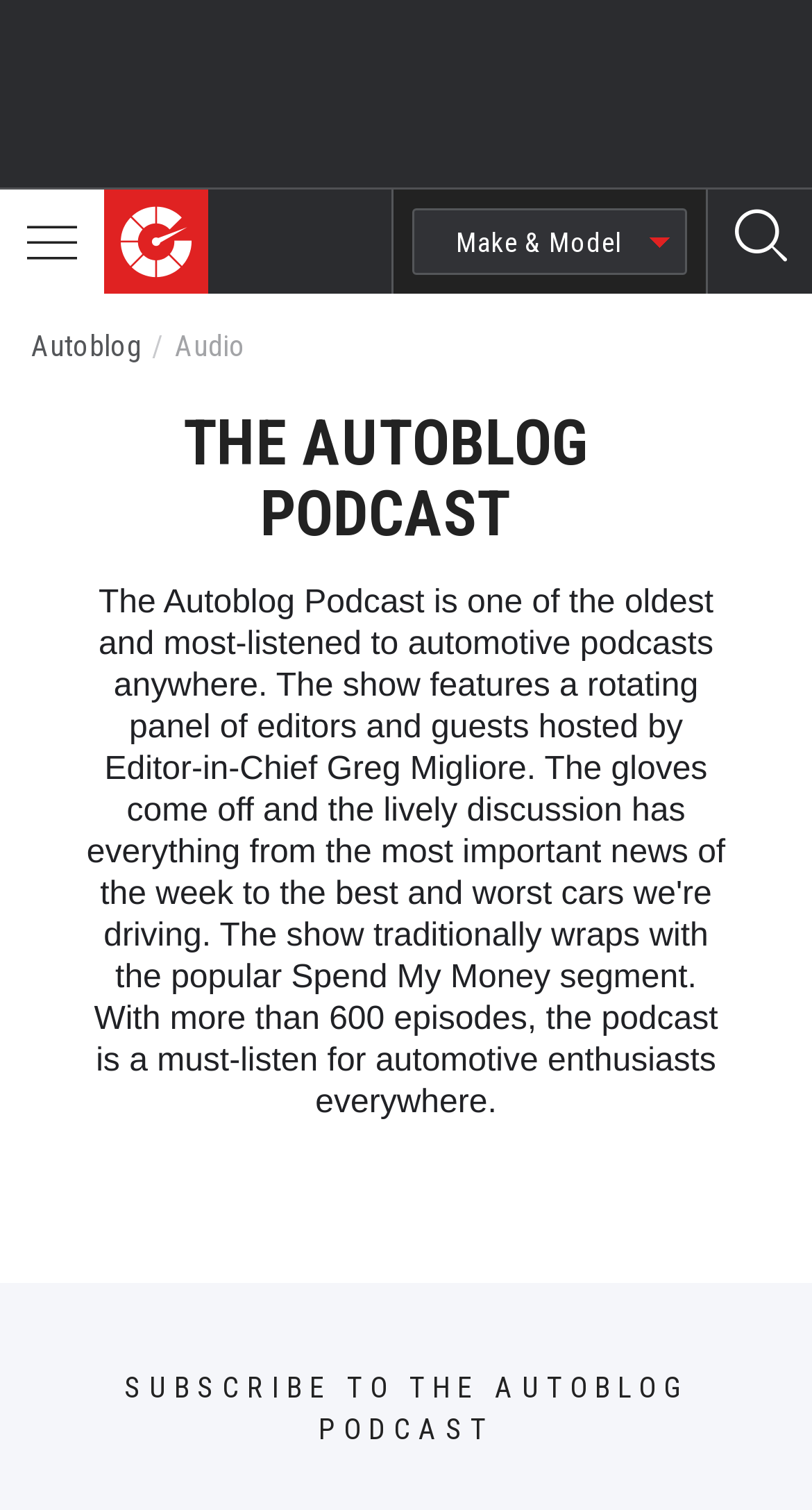For the element described, predict the bounding box coordinates as (top-left x, top-left y, bottom-right x, bottom-right y). All values should be between 0 and 1. Element description: Autoblog

[0.038, 0.218, 0.174, 0.24]